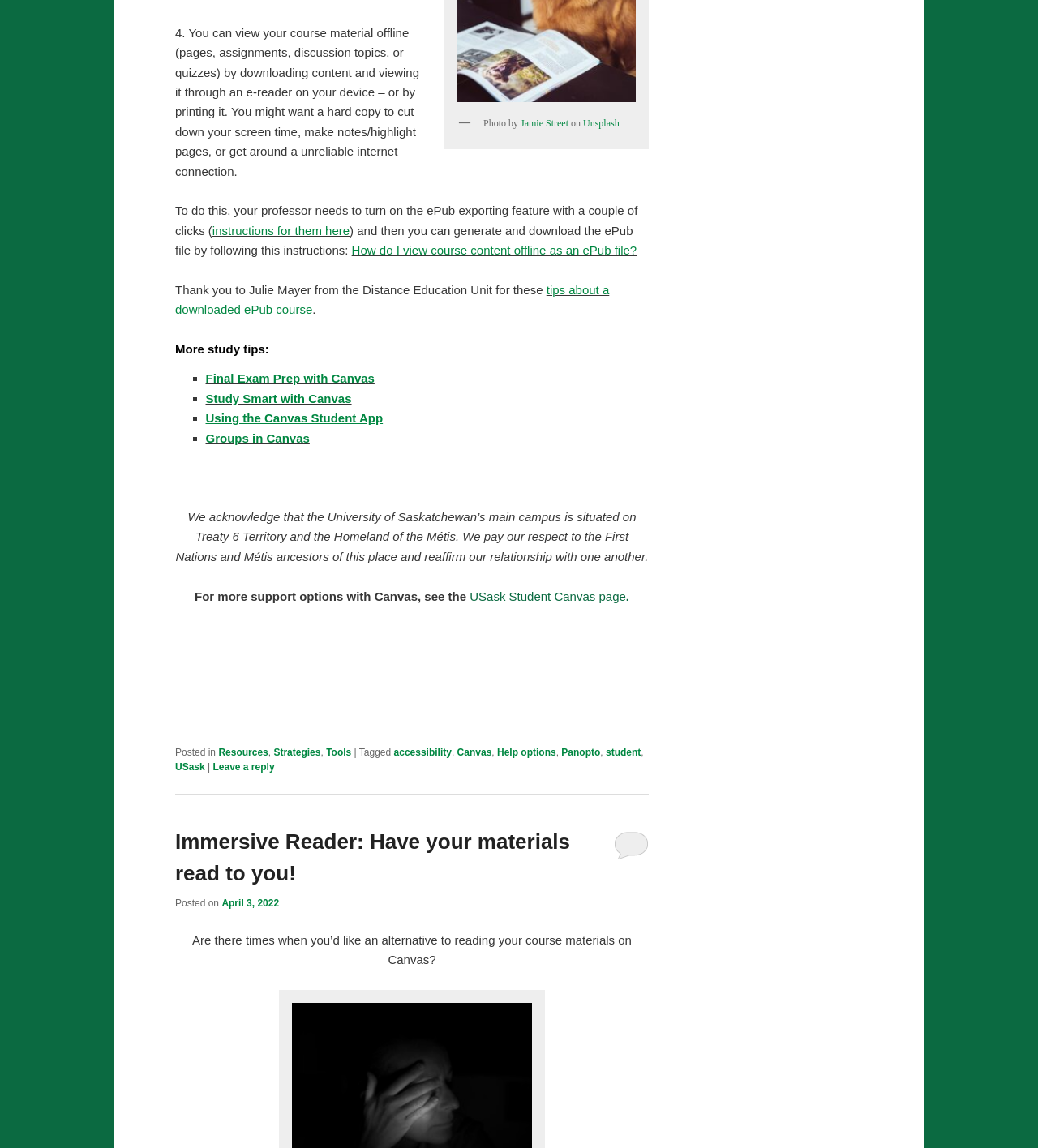Identify the bounding box for the given UI element using the description provided. Coordinates should be in the format (top-left x, top-left y, bottom-right x, bottom-right y) and must be between 0 and 1. Here is the description: Tools

[0.314, 0.65, 0.338, 0.66]